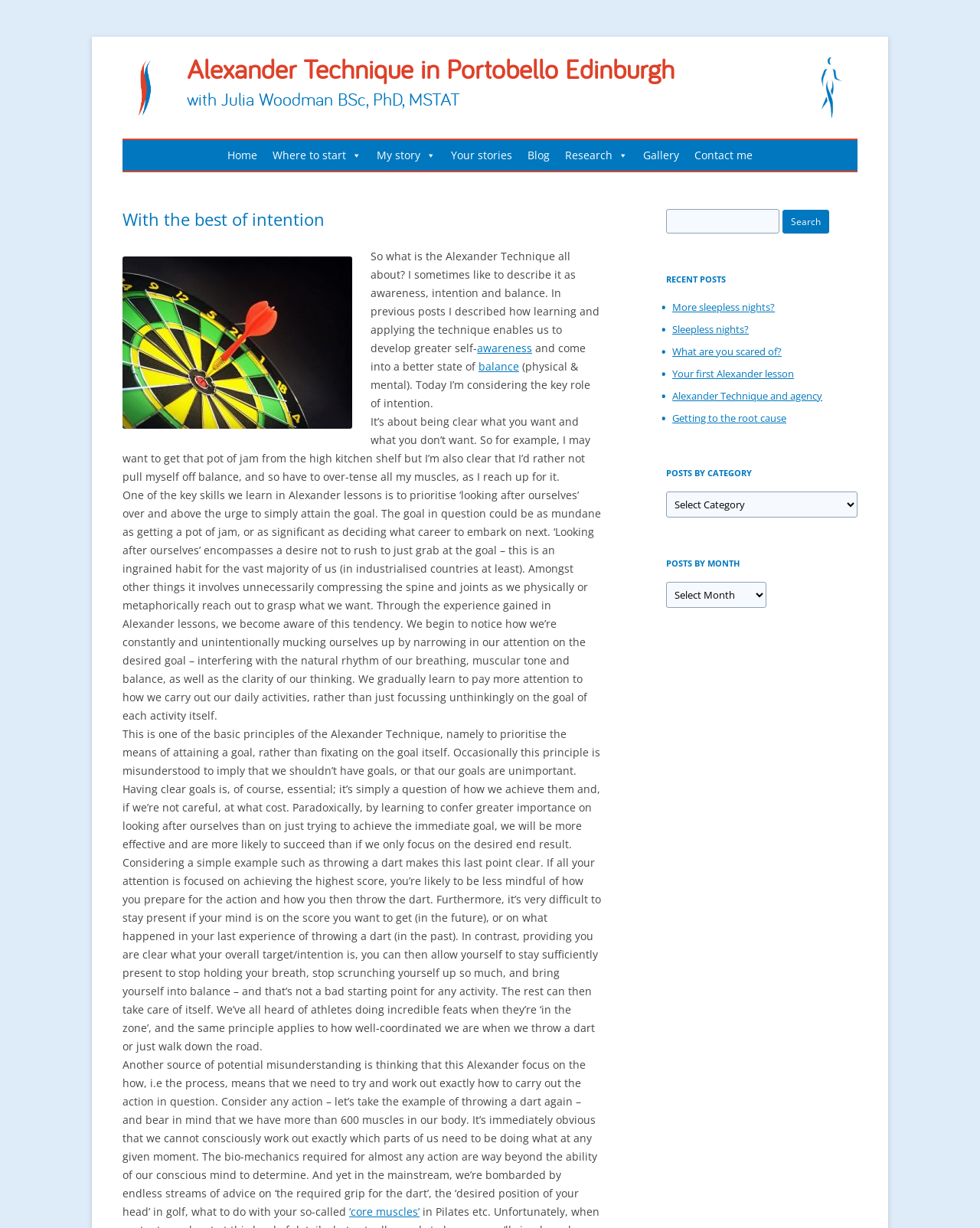Extract the heading text from the webpage.

Alexander Technique in Portobello Edinburgh